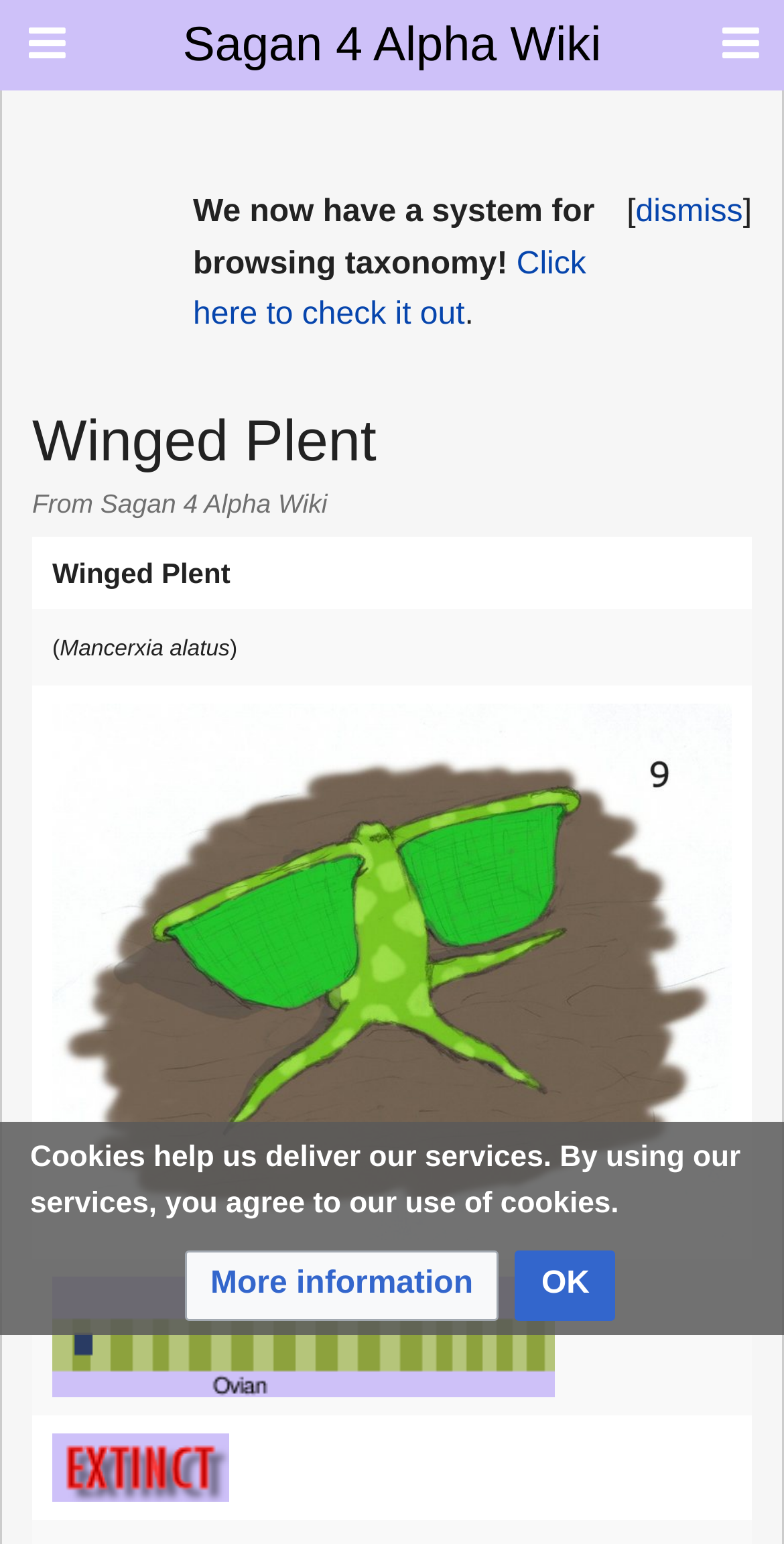What is the name of the species?
Please respond to the question with a detailed and informative answer.

The name of the species can be found in the heading element 'Winged Plent' which is located at the top of the webpage, and also in the column header 'Winged Plent' in the table.